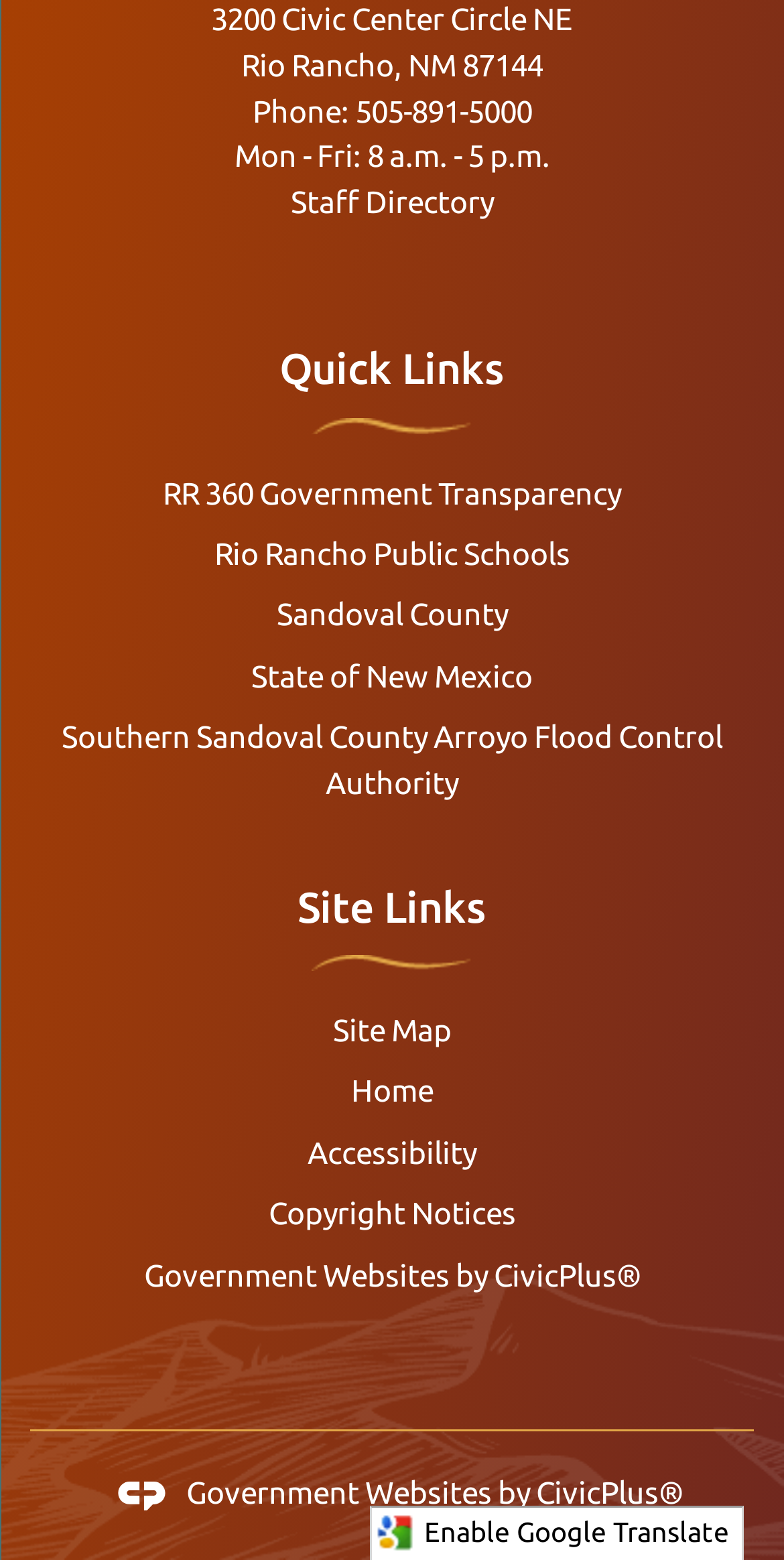Find the bounding box coordinates of the clickable region needed to perform the following instruction: "visit Rio Rancho Public Schools". The coordinates should be provided as four float numbers between 0 and 1, i.e., [left, top, right, bottom].

[0.273, 0.344, 0.727, 0.366]